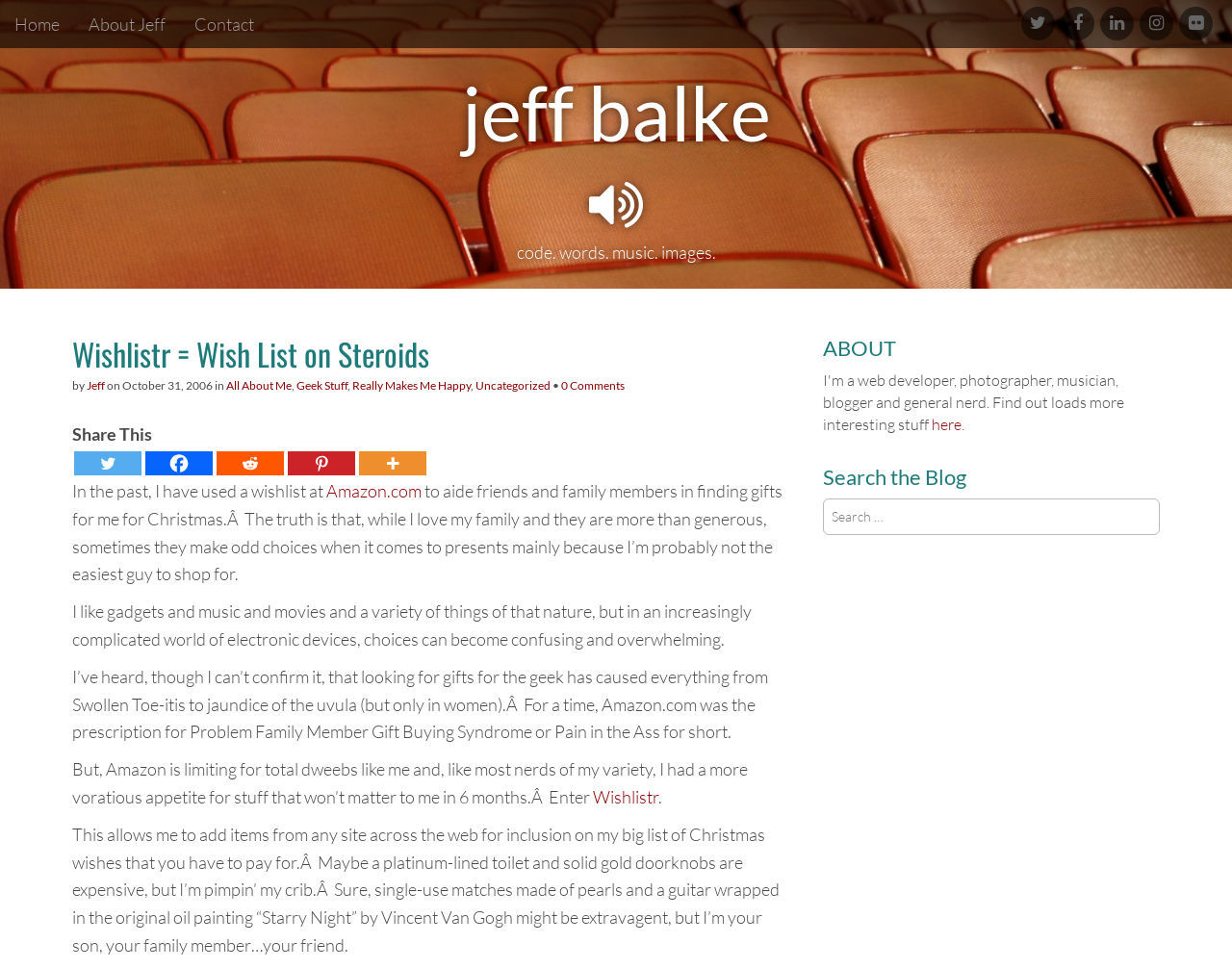What can be found on the blog?
Answer the question using a single word or phrase, according to the image.

Posts about the author